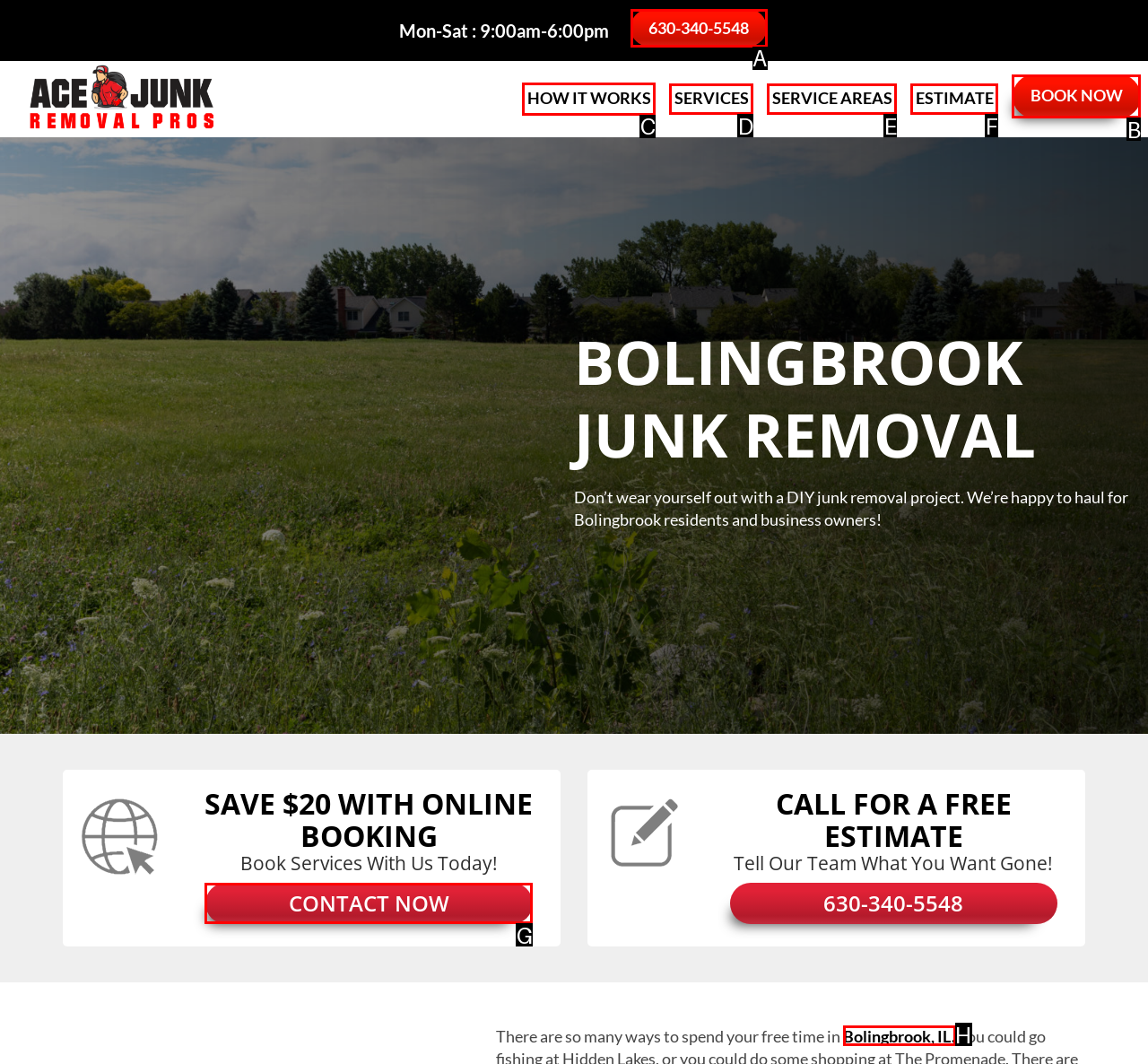Select the right option to accomplish this task: Learn how the junk removal process works. Reply with the letter corresponding to the correct UI element.

C